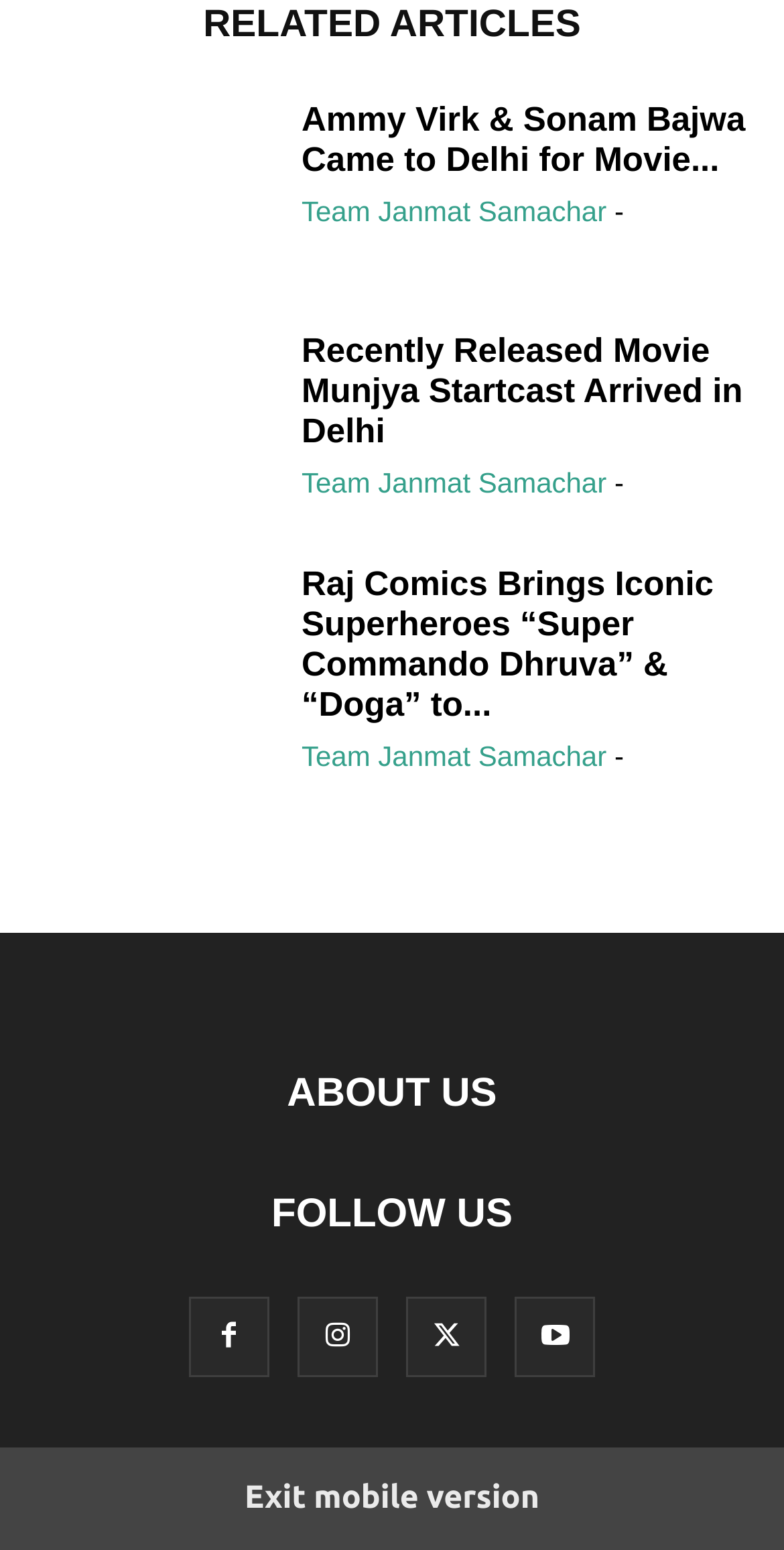Give a concise answer using only one word or phrase for this question:
What is the purpose of the '-' symbol in the news articles?

Separator